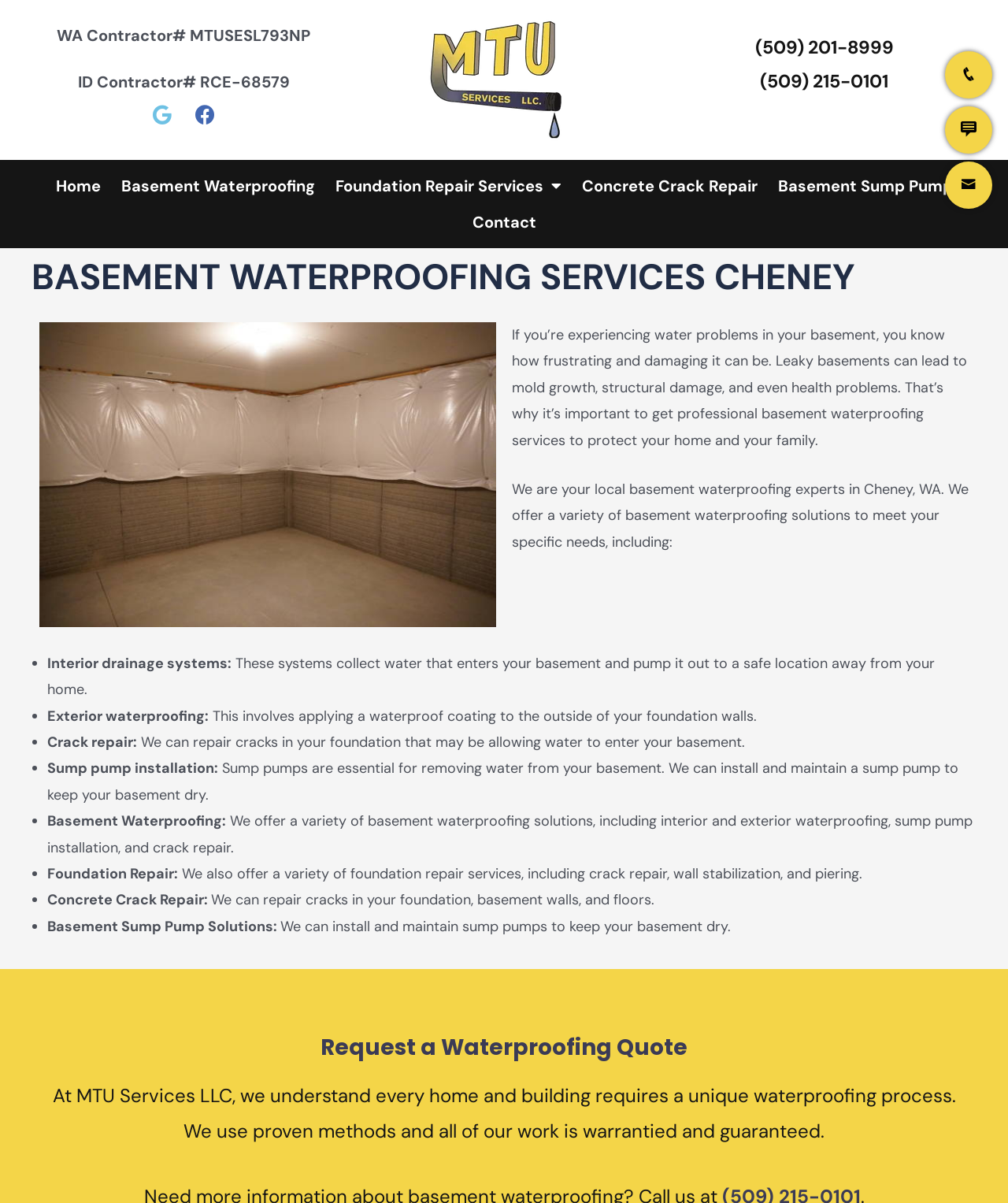Show me the bounding box coordinates of the clickable region to achieve the task as per the instruction: "Visit the Facebook page".

[0.184, 0.079, 0.223, 0.112]